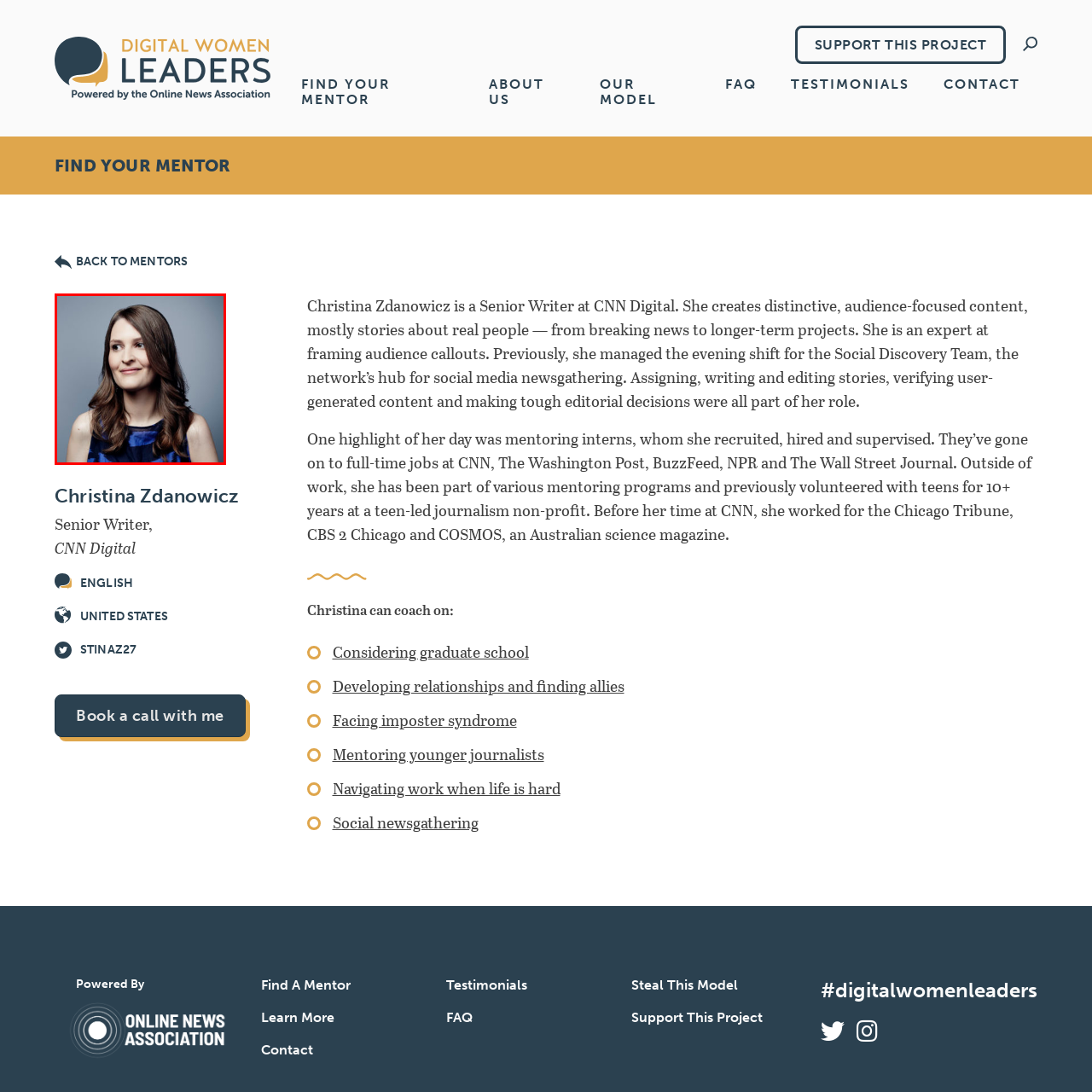Detail the features and components of the image inside the red outline.

This image features Christina Zdanowicz, a Senior Writer at CNN Digital. She is depicted with a warm smile, showcasing her approachable demeanor. Dressed in a stylish blue top, she has long, flowing hair, which frames her face elegantly against a neutral background. Christina is known for her engaging storytelling, focusing on real people and their experiences, and has a strong background in social media newsgathering. Her professional journey also includes mentoring aspiring journalists, reflecting her commitment to nurturing the next generation in the field of journalism.